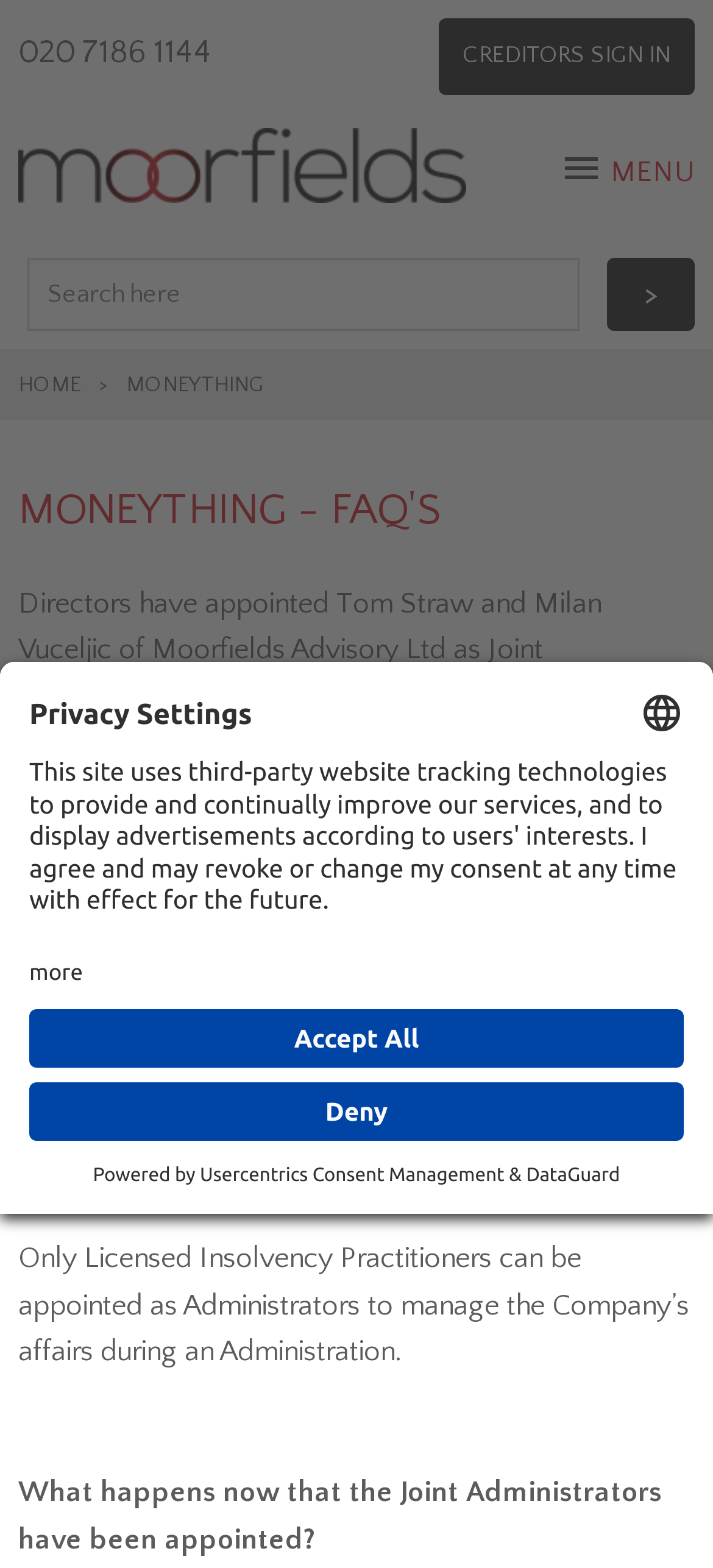By analyzing the image, answer the following question with a detailed response: What is the position of the 'SEARCH' text?

I found the answer by analyzing the bounding box coordinates of the 'SEARCH' text element, which has a y1 value of 0.167, indicating that it is located near the top of the webpage, and an x1 value of 0.036, indicating that it is located near the middle of the webpage.